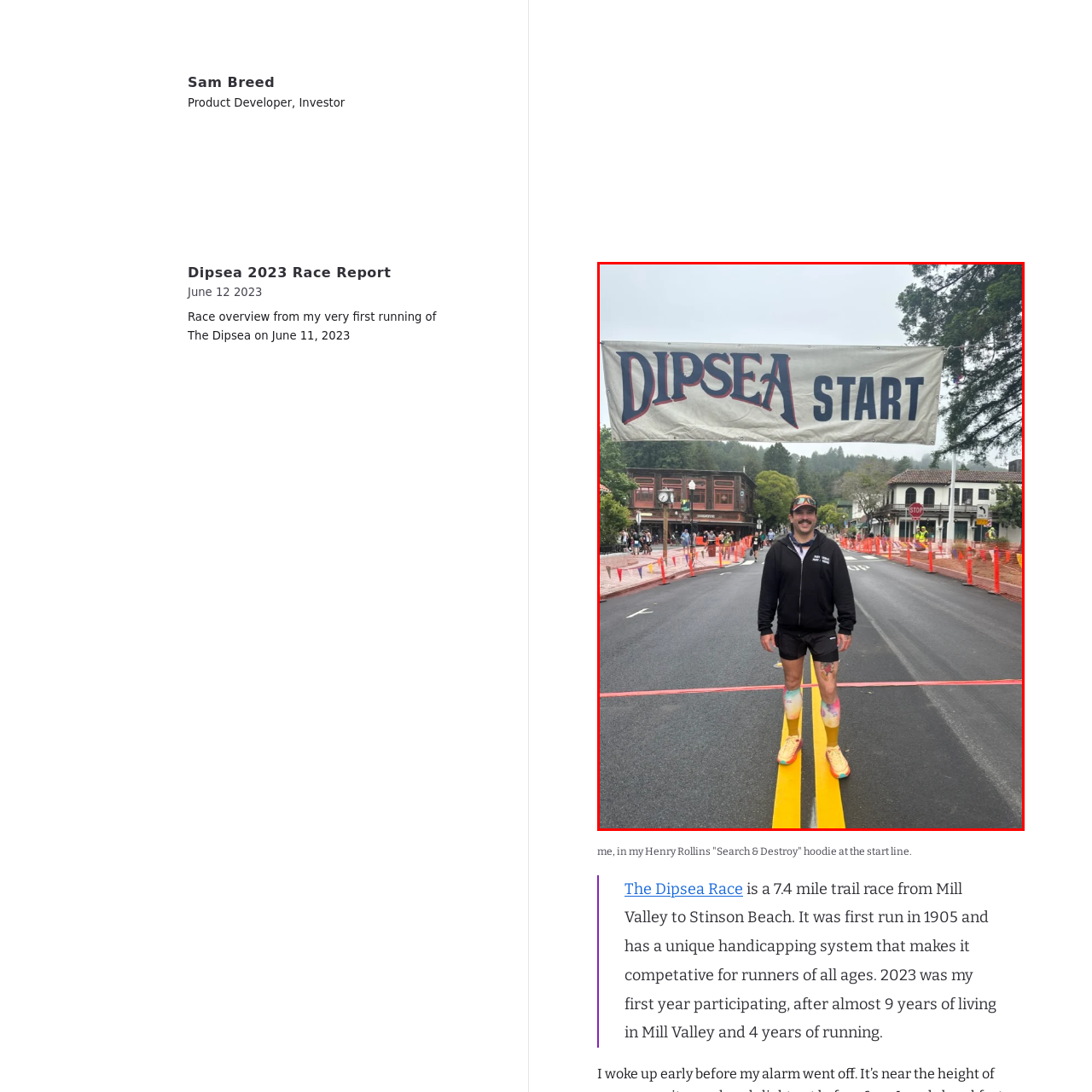What is the runner wearing on their feet?
Focus on the area within the red boundary in the image and answer the question with one word or a short phrase.

Colorful socks